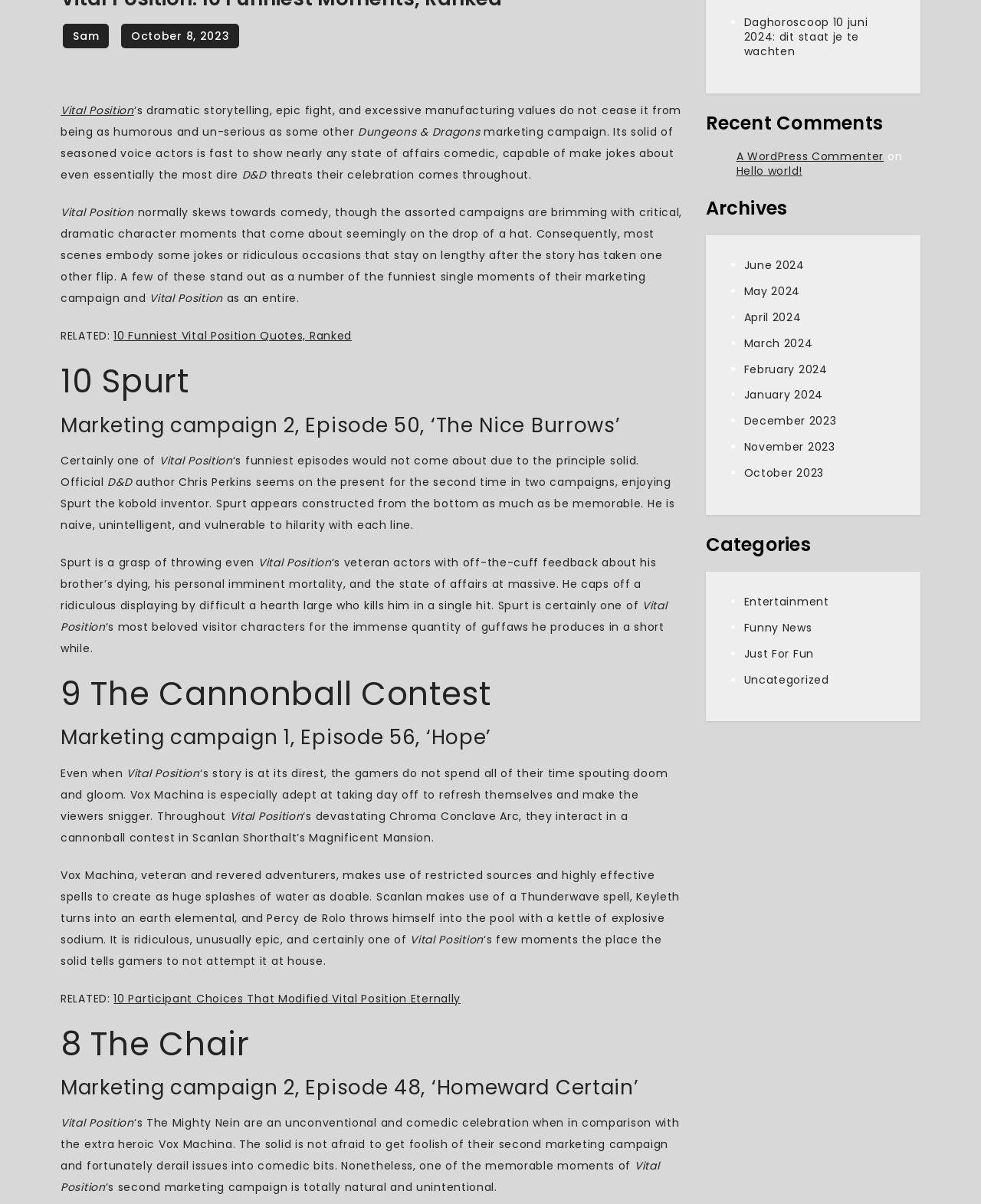Given the element description, predict the bounding box coordinates in the format (top-left x, top-left y, bottom-right x, bottom-right y), using floating point numbers between 0 and 1: March 2024

[0.758, 0.279, 0.829, 0.291]